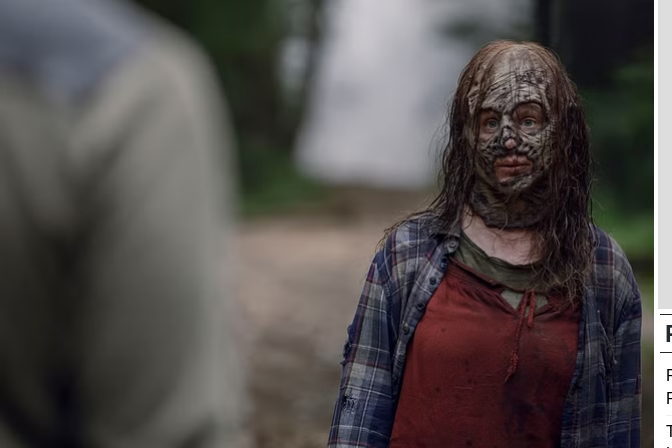Who is credited for the photo?
Look at the screenshot and give a one-word or phrase answer.

Gene Page/AM8